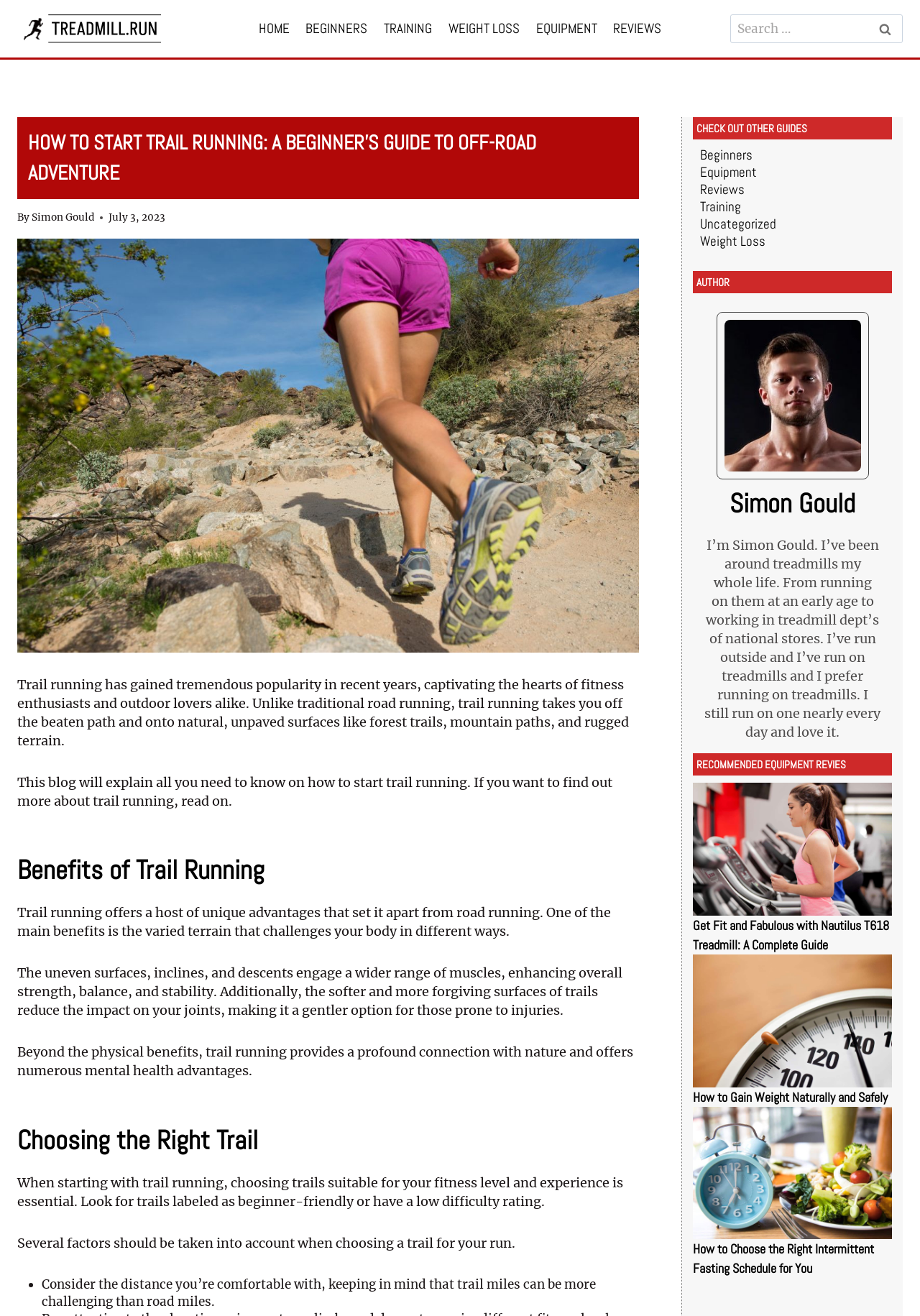What is the search function for on this webpage?
Answer with a single word or short phrase according to what you see in the image.

Search for: